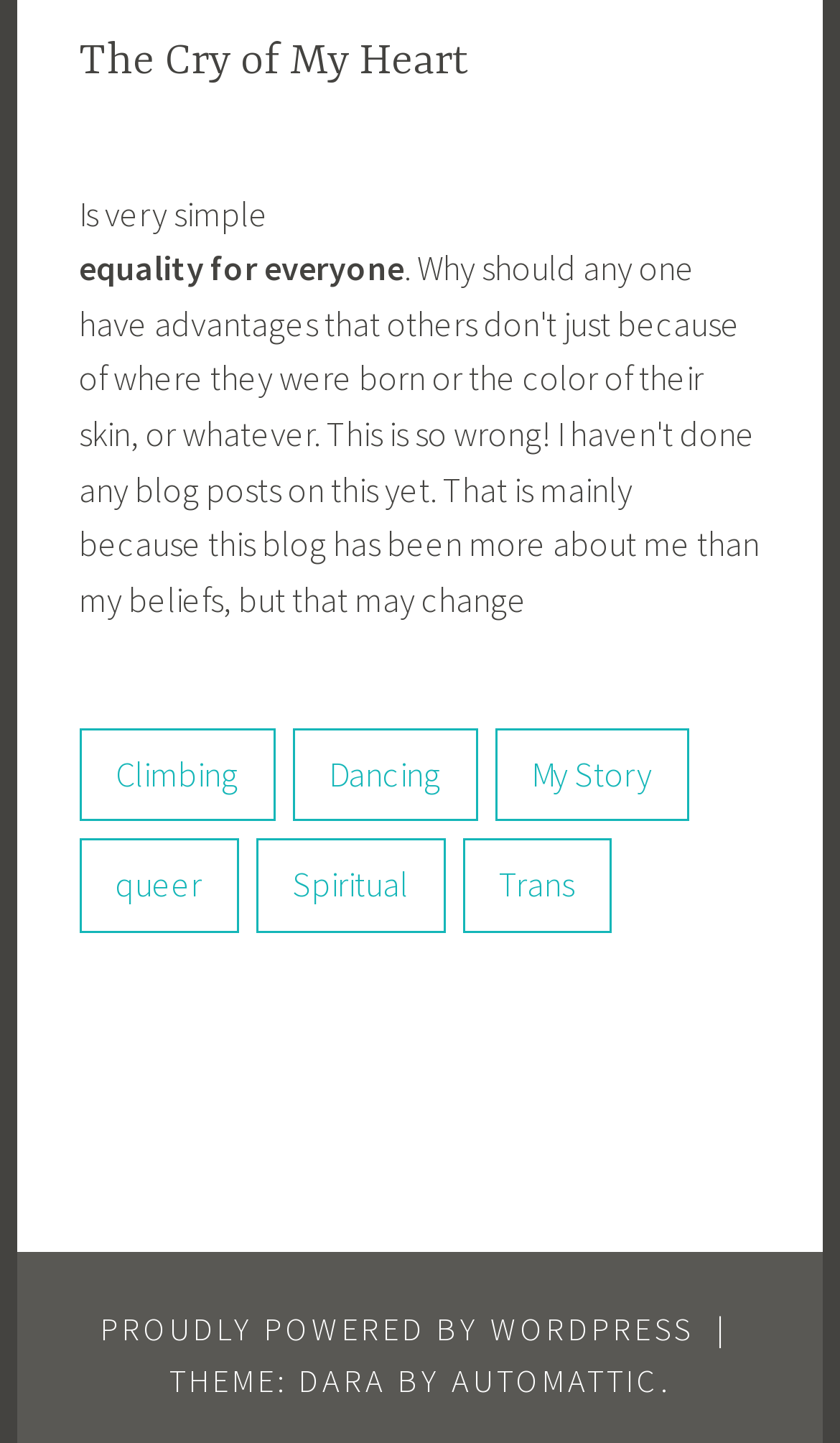What is the theme of the website?
Kindly offer a comprehensive and detailed response to the question.

I found the theme information in the StaticText element 'THEME: DARA BY' at the bottom of the webpage.